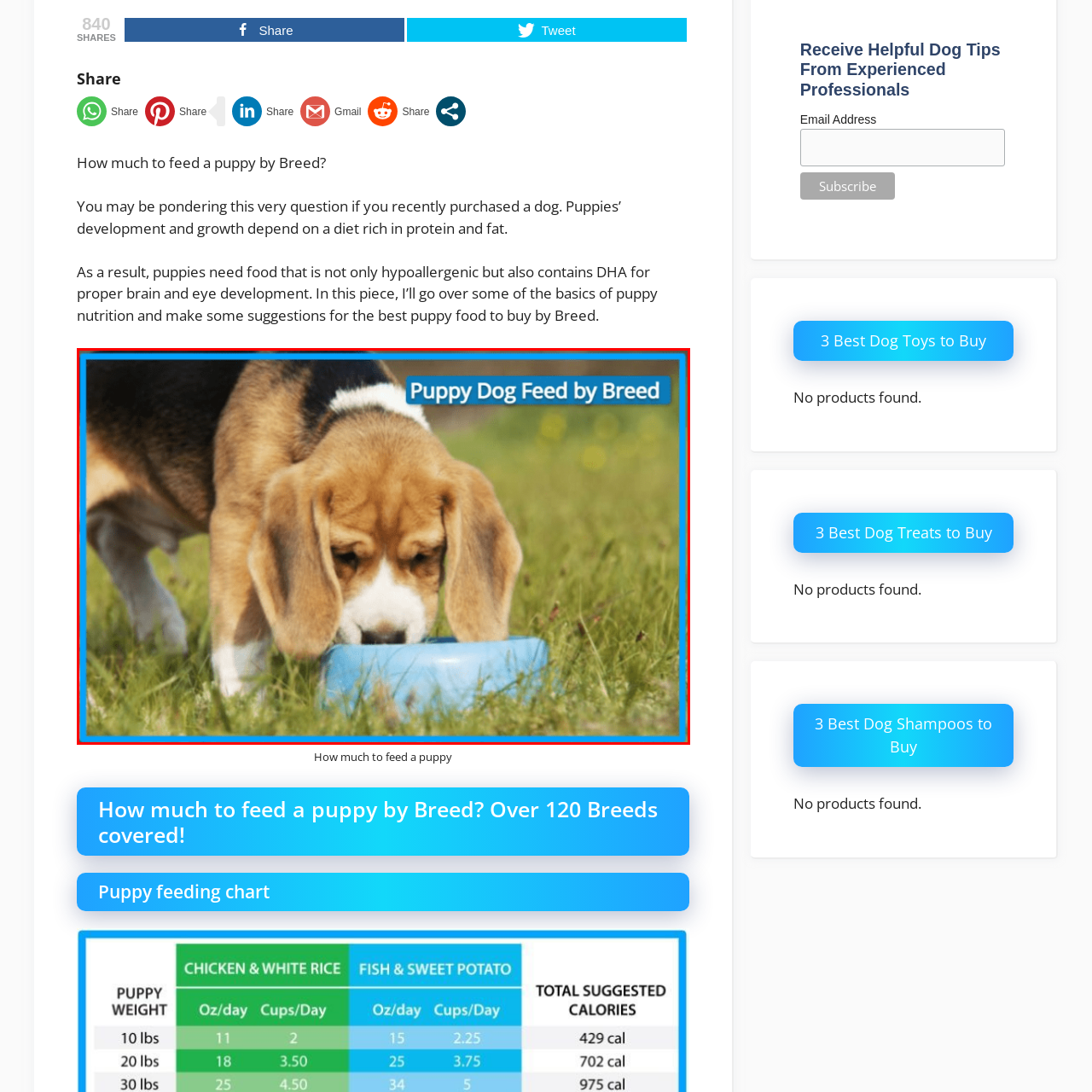Concentrate on the image marked by the red box, What is the color of the feeding bowl?
 Your answer should be a single word or phrase.

Light blue